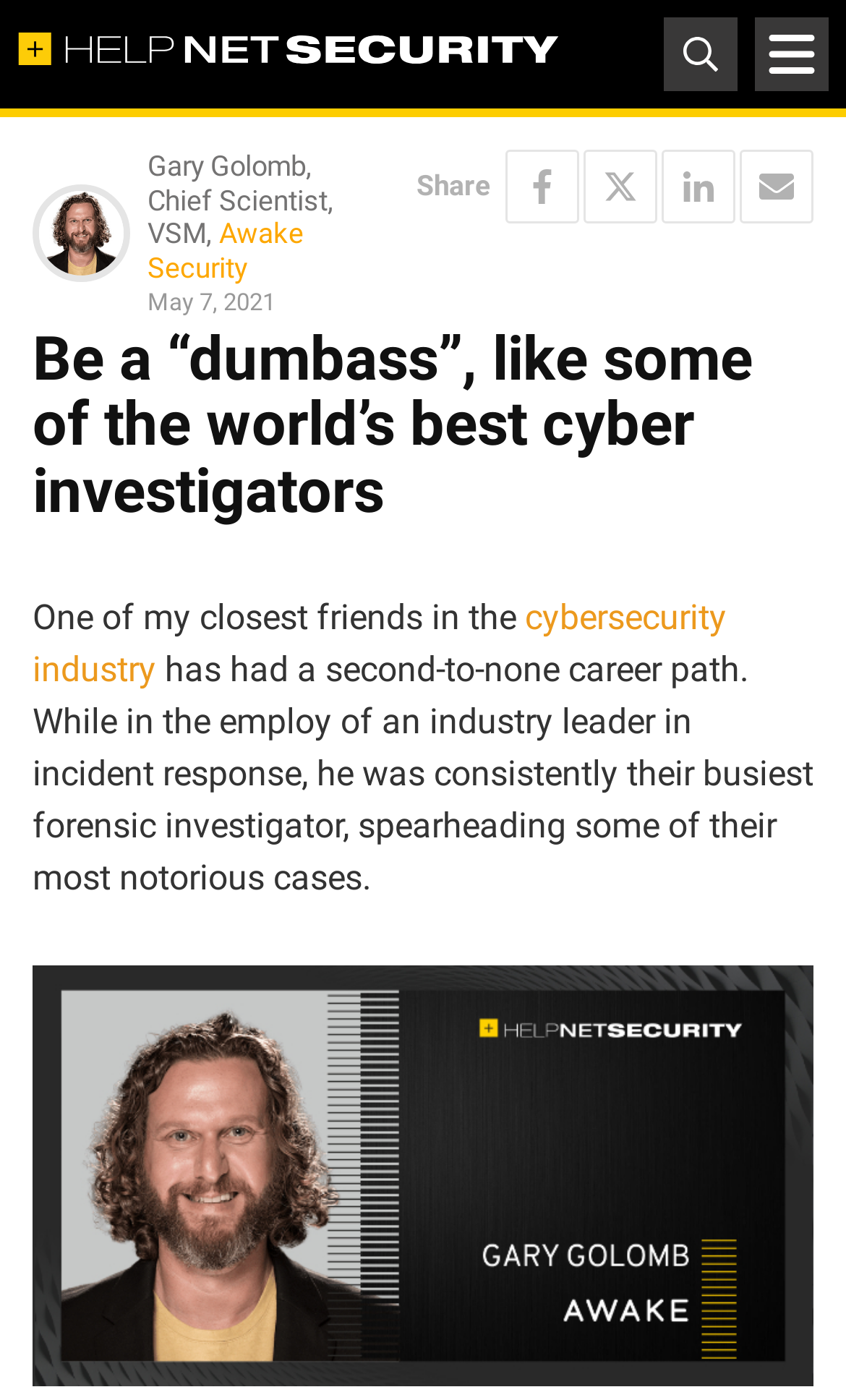What is the company of the author?
Use the screenshot to answer the question with a single word or phrase.

Awake Security